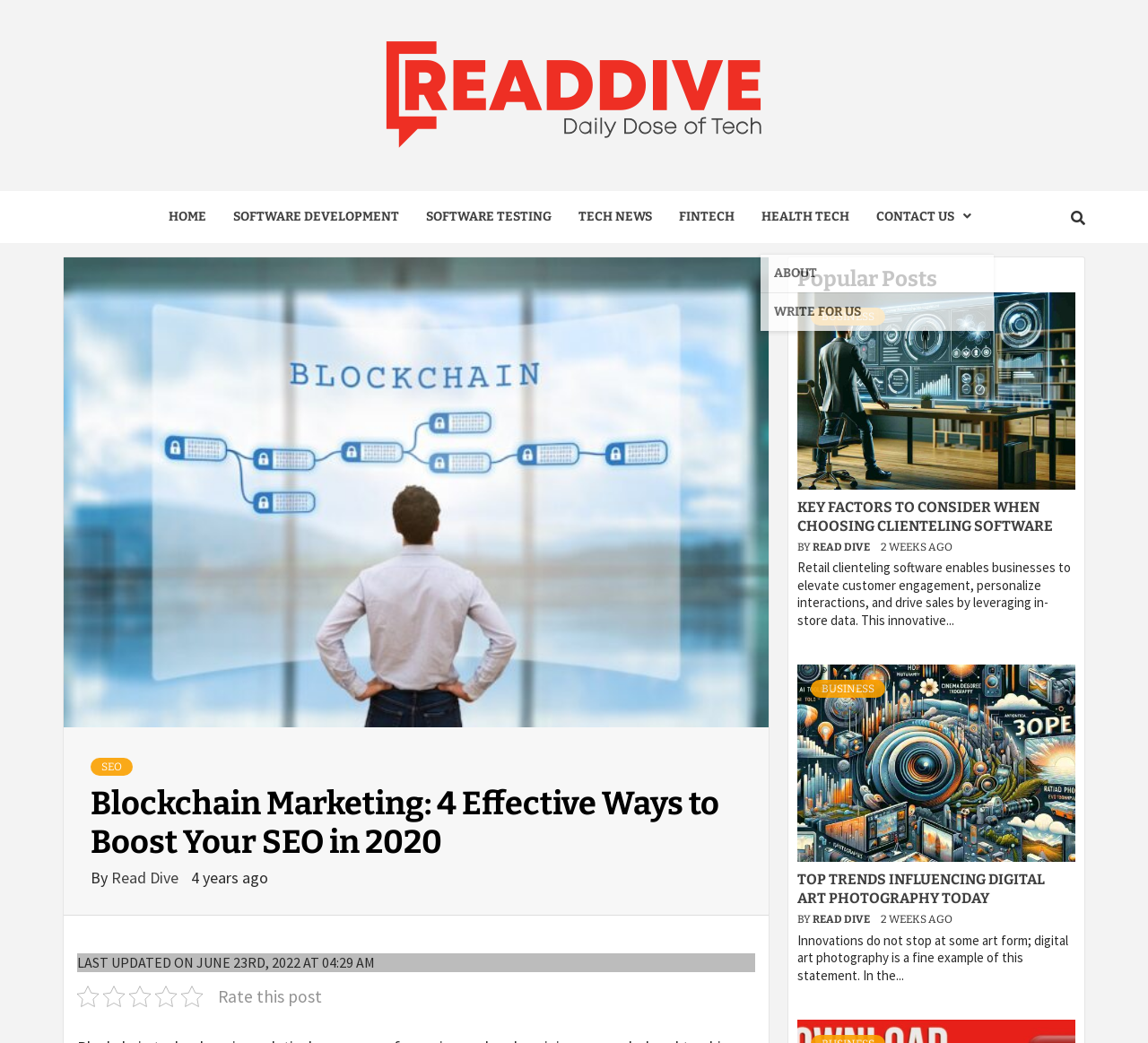Illustrate the webpage thoroughly, mentioning all important details.

The webpage is about Blockchain Marketing and SEO, with a focus on effective ways to boost SEO in 2020. At the top, there is a logo and a navigation menu with links to "HOME", "SOFTWARE DEVELOPMENT", "SOFTWARE TESTING", "TECH NEWS", "FINTECH", "HEALTH TECH", and "CONTACT US". 

Below the navigation menu, there is a header section with a title "Blockchain Marketing: 4 Effective Ways to Boost Your SEO in 2020" and a subtitle "By Read Dive, 4 years ago". 

On the right side of the header section, there is a section titled "Popular Posts" with a list of three articles. Each article has a title, a brief description, and a link to read more. The articles are about clienteling software, digital art photography, and retail clienteling software.

The webpage has a total of 7 links to other articles or sections, including the "READ DIVE" logo at the top, and 5 images, including the logo and four images associated with the articles in the "Popular Posts" section.